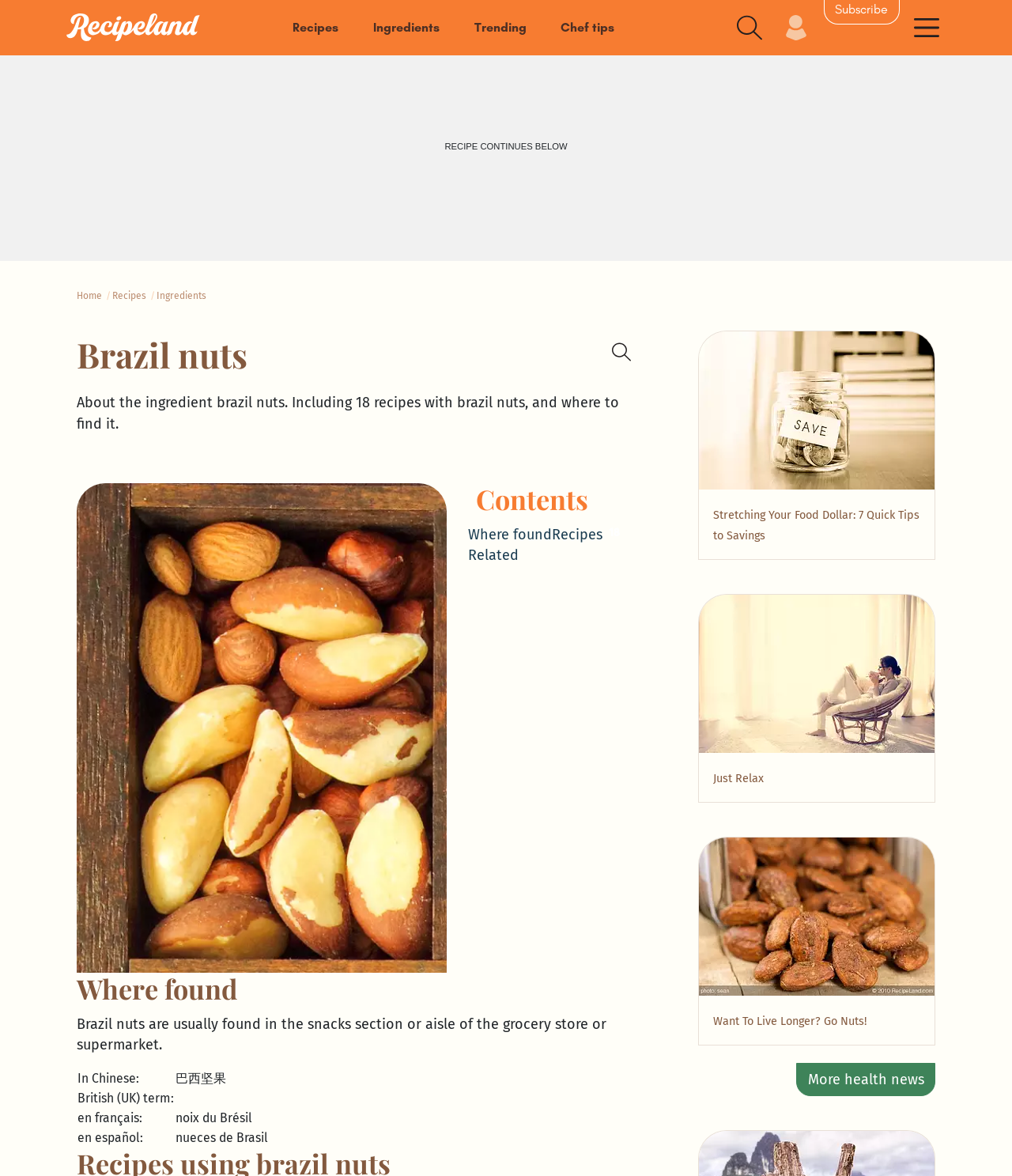Can you find the bounding box coordinates for the element to click on to achieve the instruction: "Join or sign in"?

[0.768, 0.007, 0.805, 0.04]